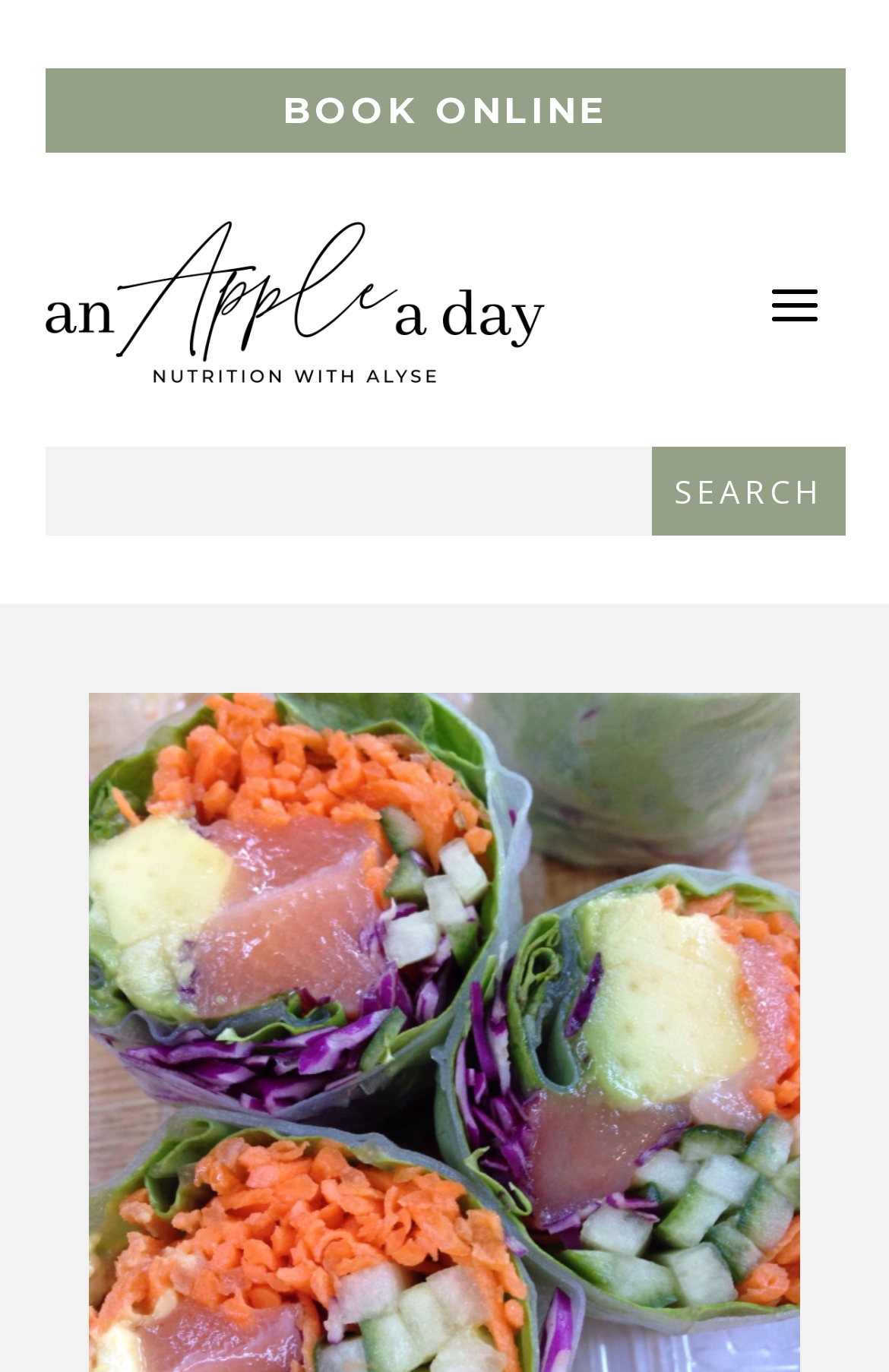What is the purpose of the 'BOOK ONLINE' link?
Observe the image and answer the question with a one-word or short phrase response.

Booking